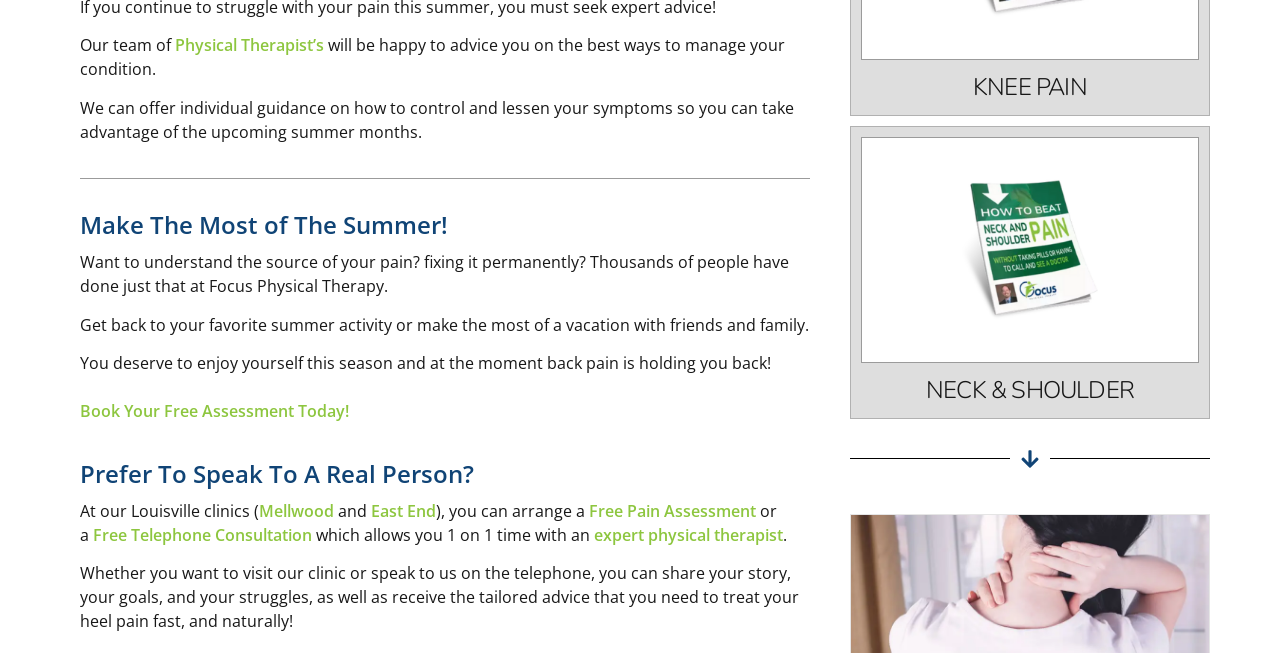Identify the bounding box coordinates for the UI element that matches this description: "East End".

[0.29, 0.766, 0.341, 0.799]